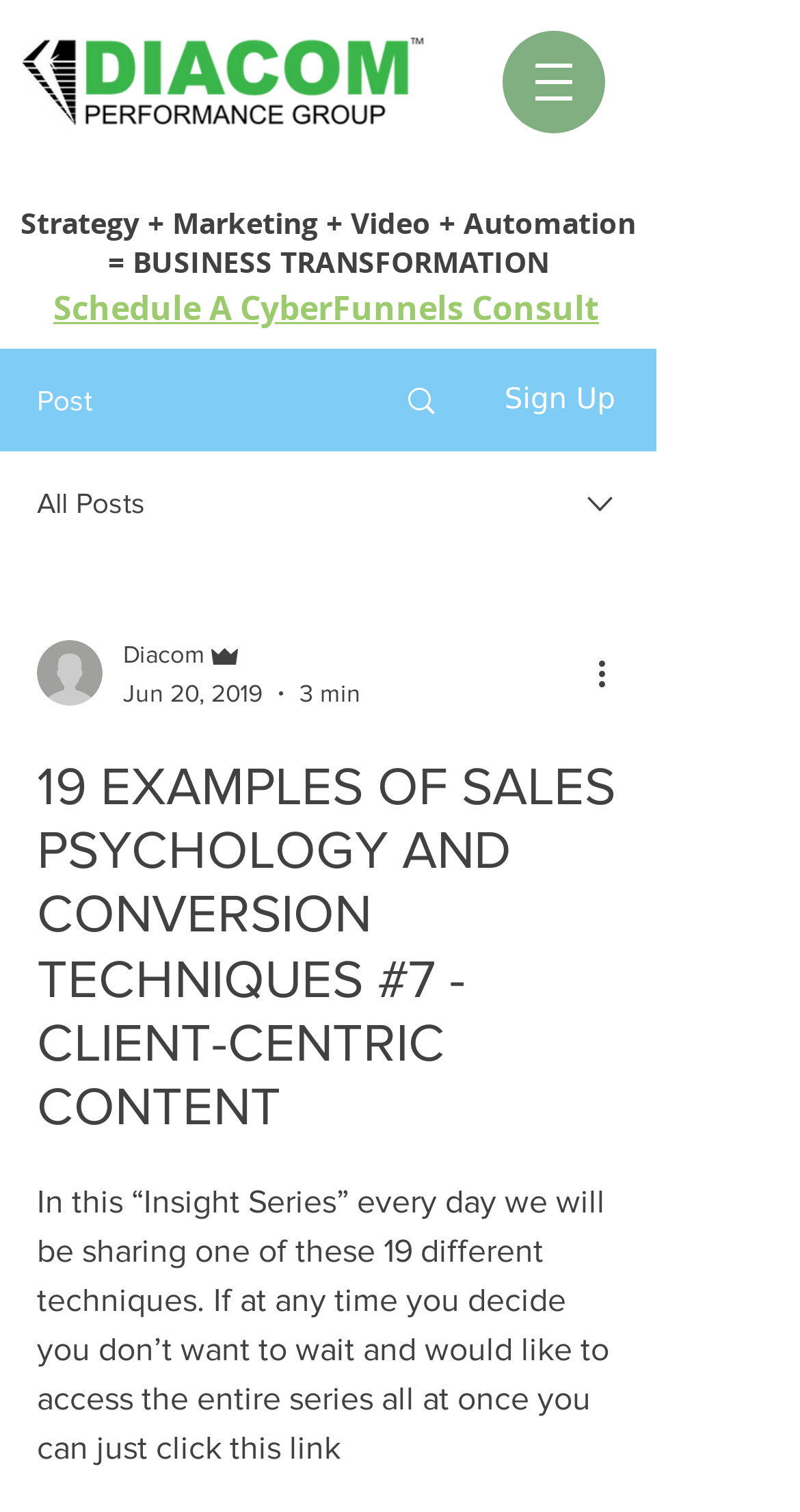For the following element description, predict the bounding box coordinates in the format (top-left x, top-left y, bottom-right x, bottom-right y). All values should be floating point numbers between 0 and 1. Description: Search

[0.466, 0.232, 0.589, 0.297]